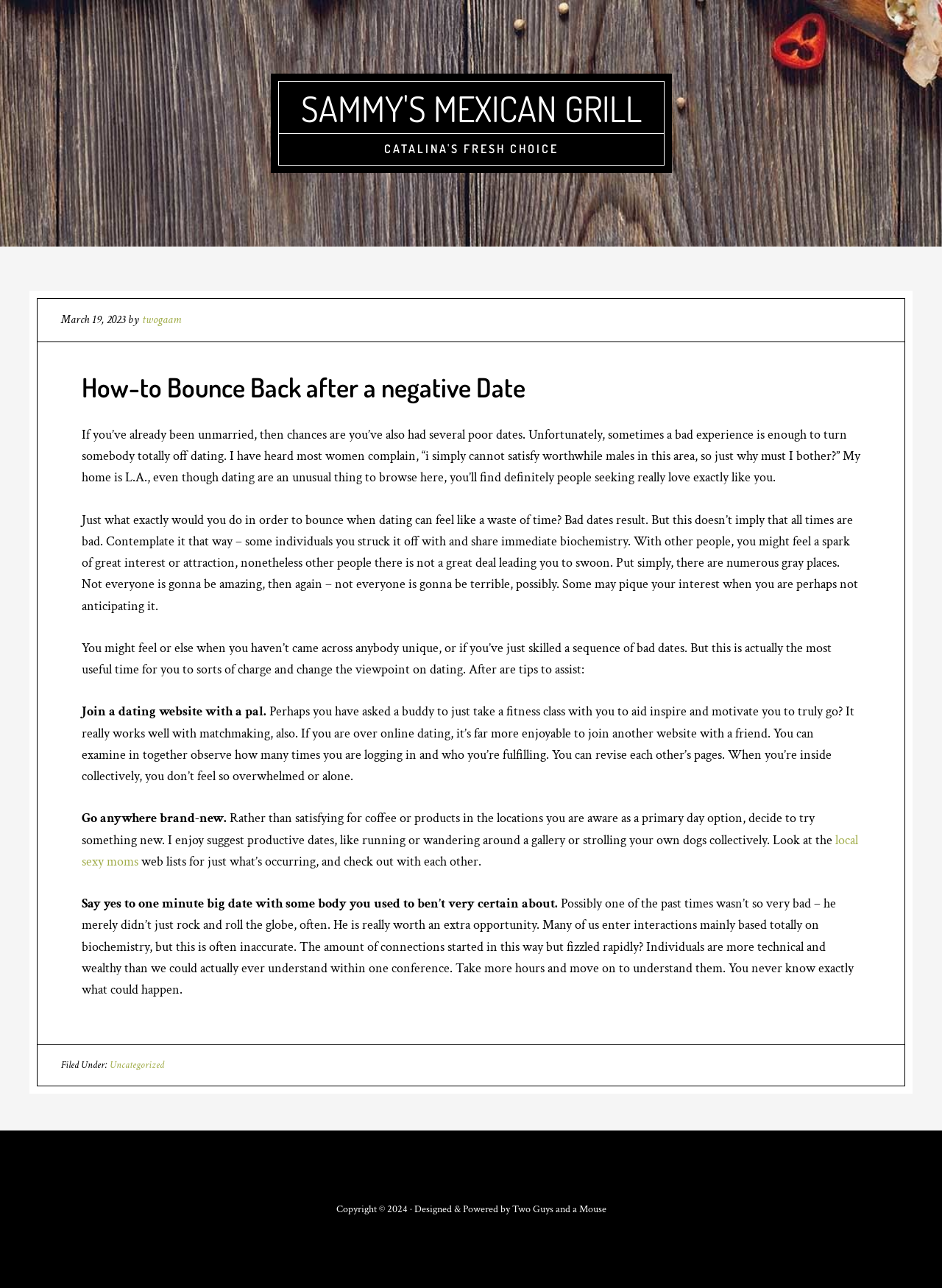From the webpage screenshot, identify the region described by Sammy's Mexican Grill. Provide the bounding box coordinates as (top-left x, top-left y, bottom-right x, bottom-right y), with each value being a floating point number between 0 and 1.

[0.319, 0.067, 0.681, 0.101]